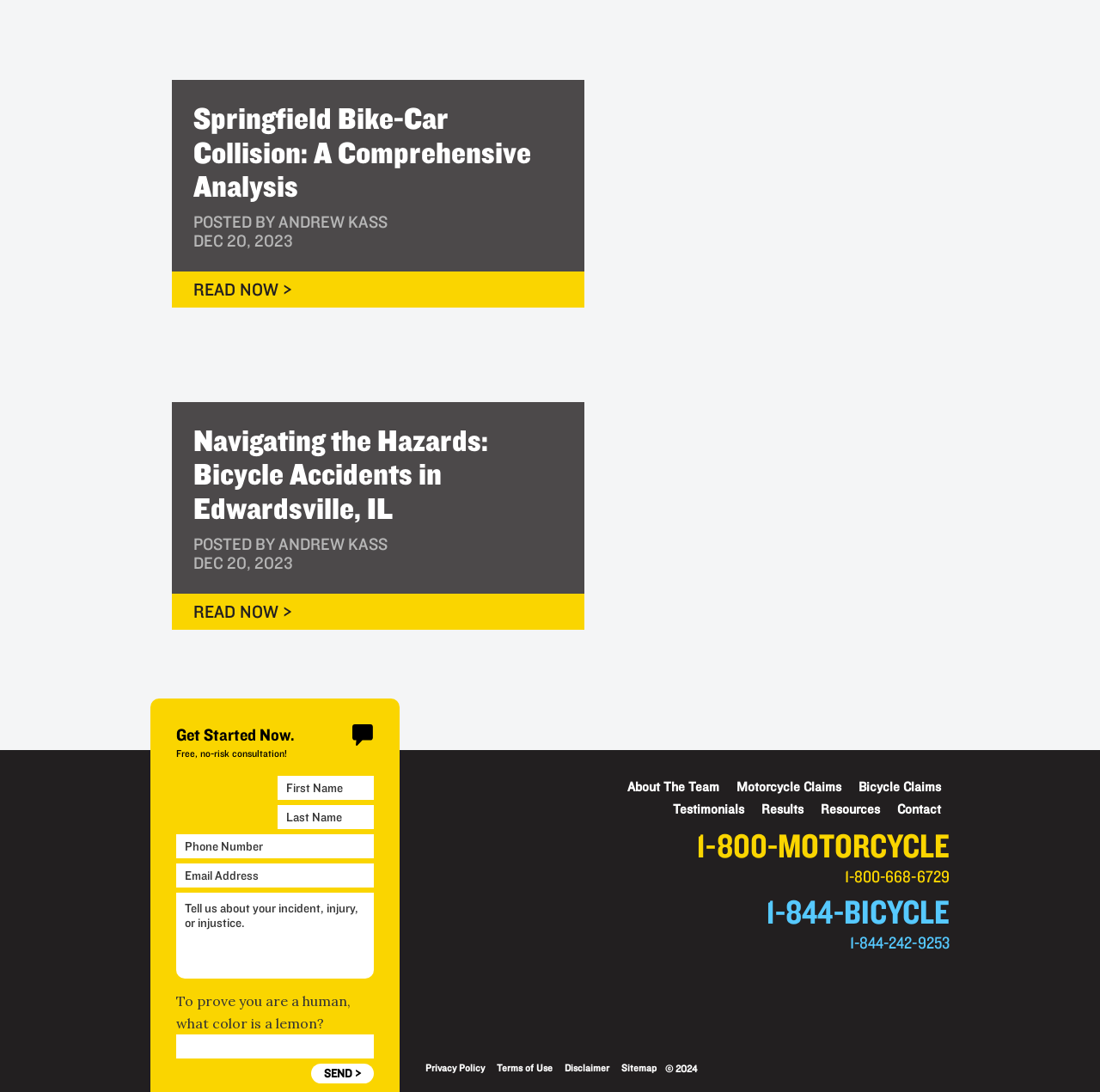Find the coordinates for the bounding box of the element with this description: "1-800-MOTORCYCLE 1-800-668-6729".

[0.633, 0.755, 0.863, 0.812]